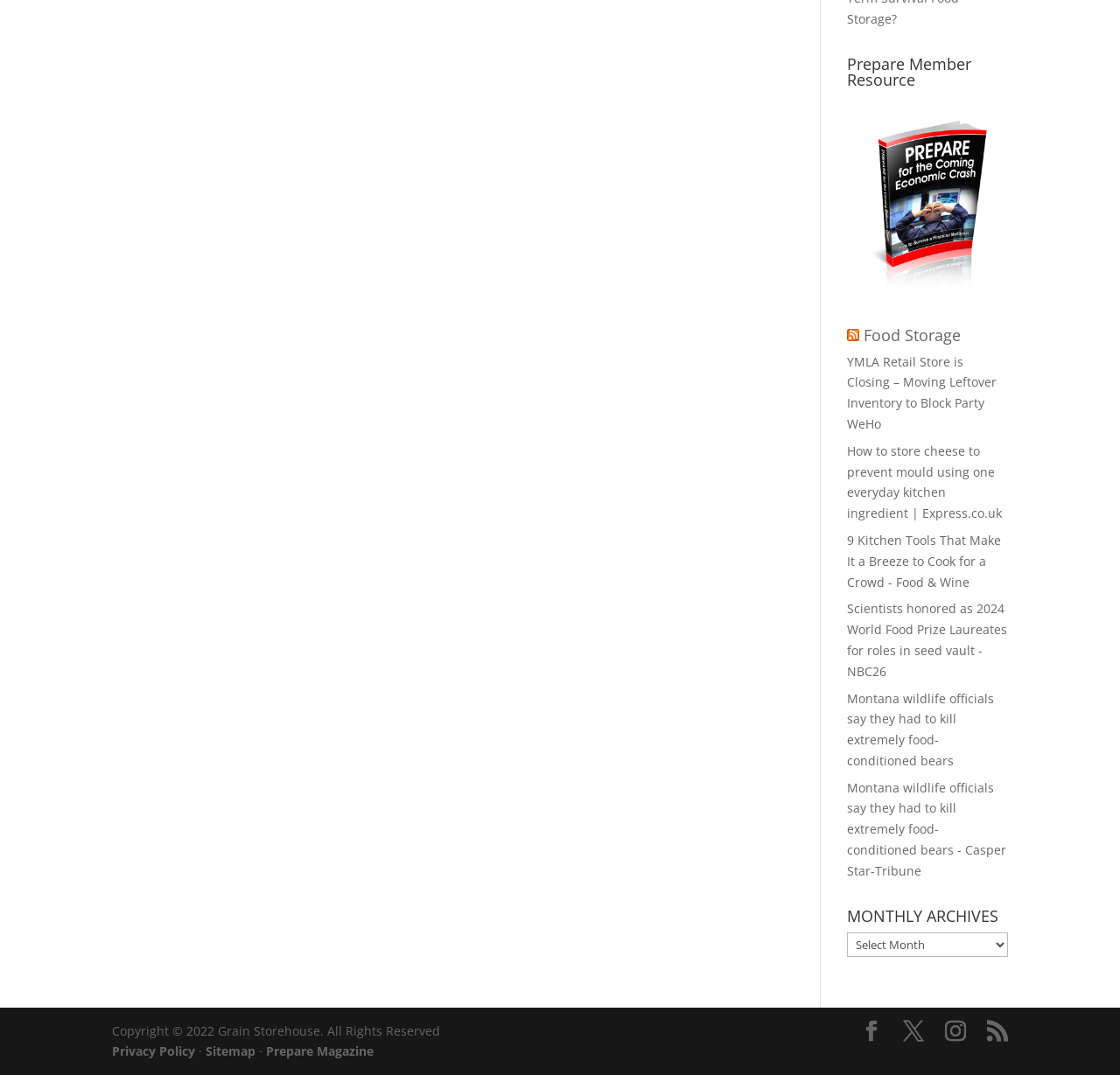Answer succinctly with a single word or phrase:
What is the topic of the 'RSS Food Storage' section?

Food Storage